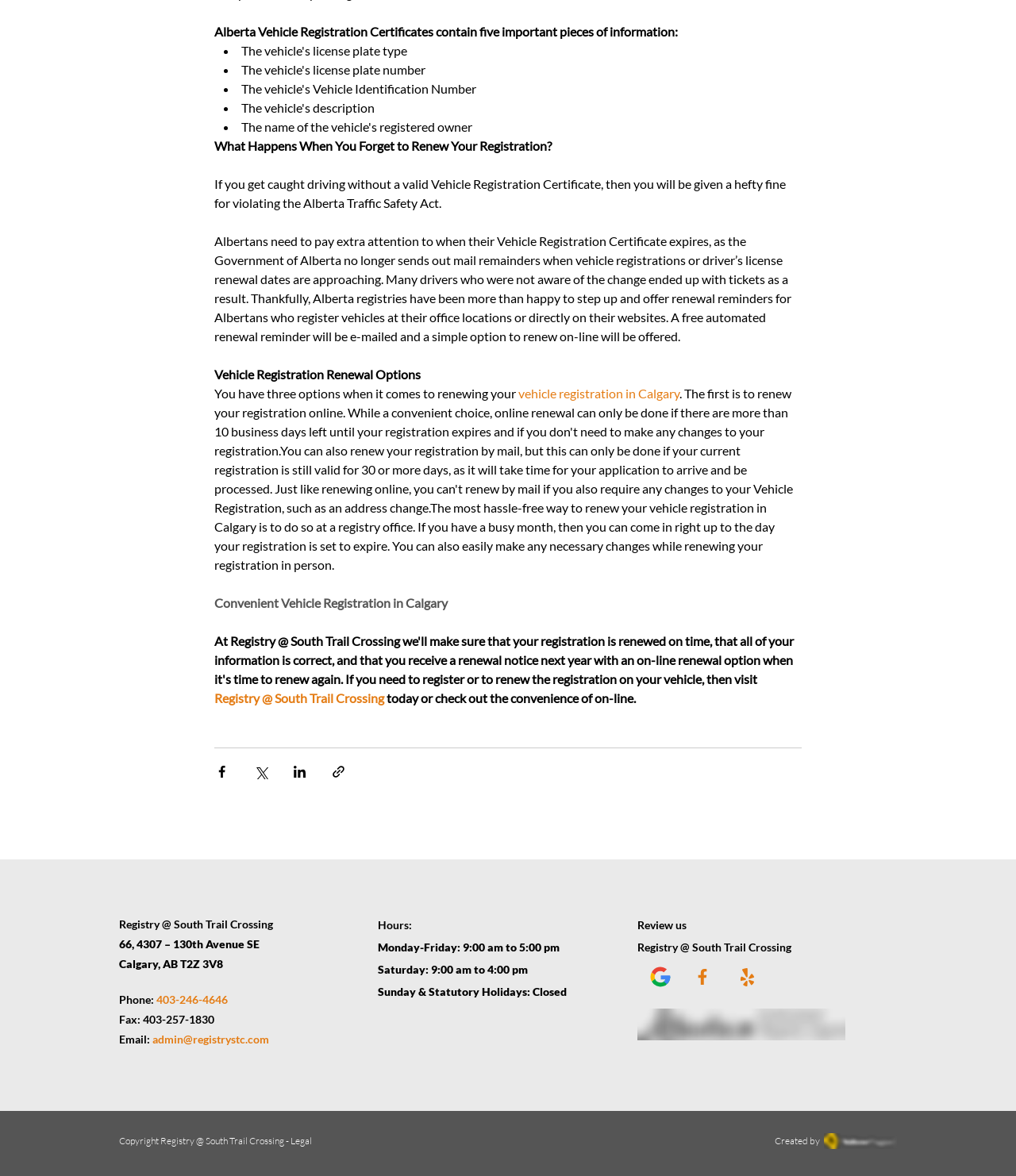Kindly determine the bounding box coordinates of the area that needs to be clicked to fulfill this instruction: "Visit European Organisation for Research and Treatment of Cancer".

None